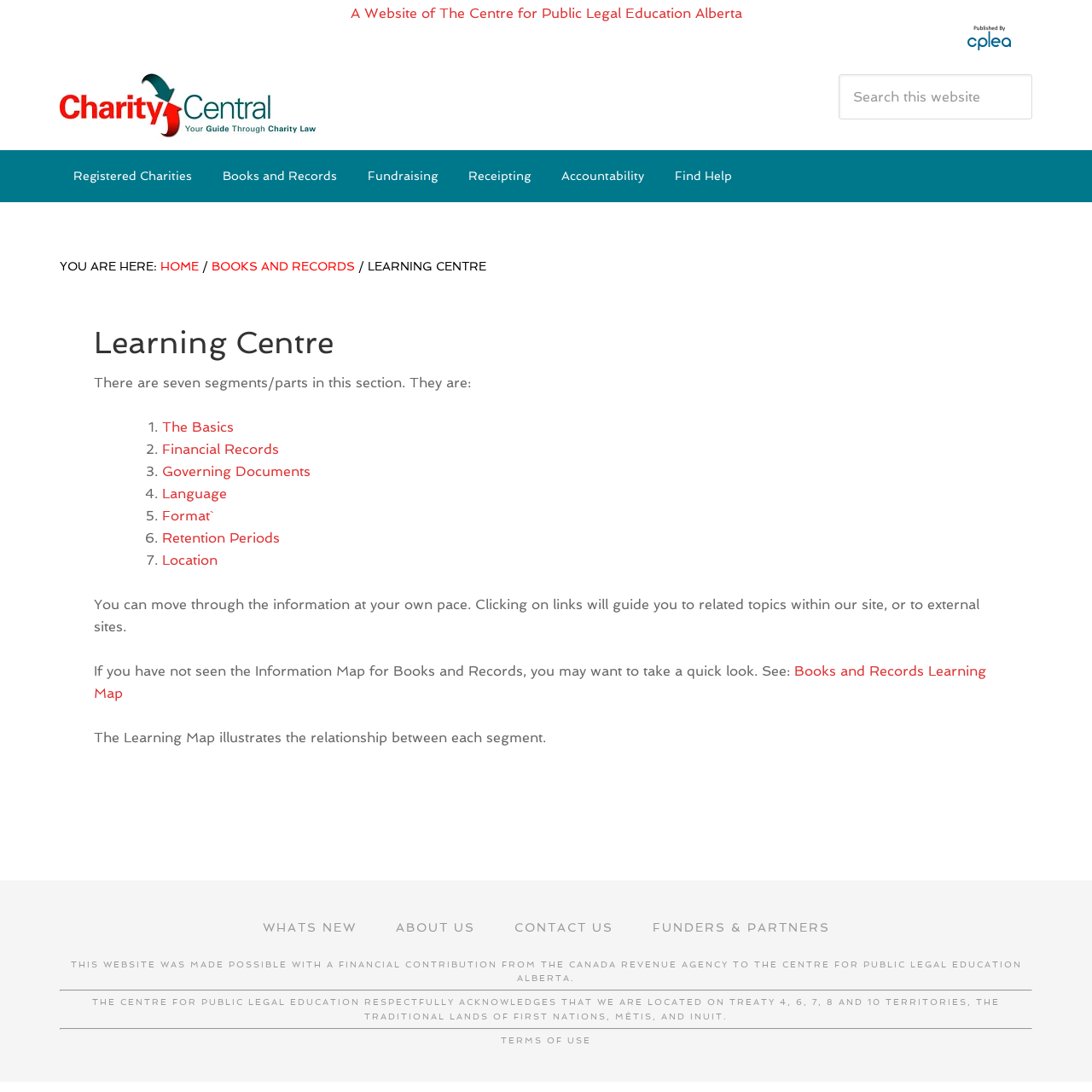Please provide the bounding box coordinates for the element that needs to be clicked to perform the instruction: "View Books and Records Learning Map". The coordinates must consist of four float numbers between 0 and 1, formatted as [left, top, right, bottom].

[0.086, 0.607, 0.903, 0.642]